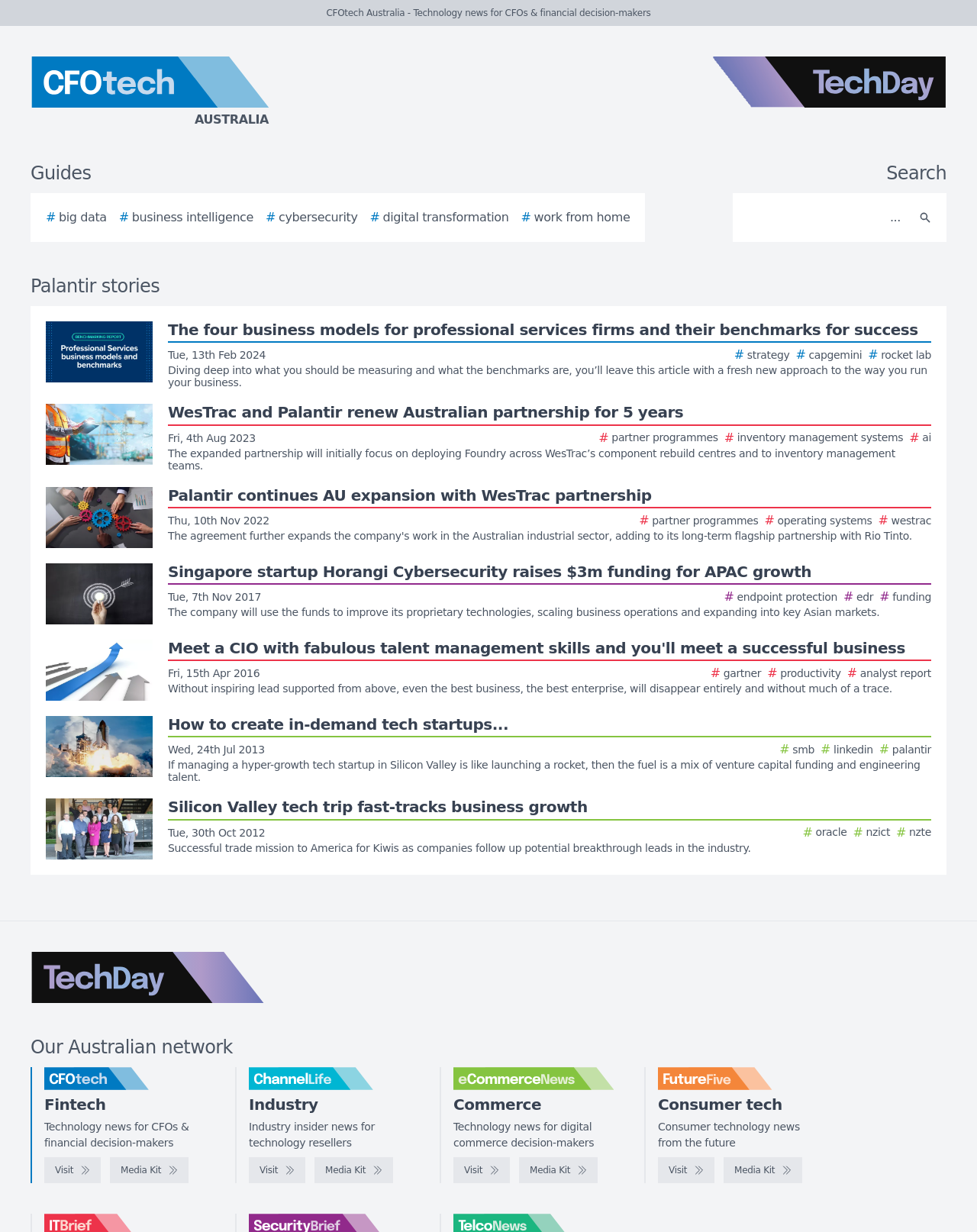Identify the bounding box coordinates of the clickable section necessary to follow the following instruction: "Search for Palantir stories". The coordinates should be presented as four float numbers from 0 to 1, i.e., [left, top, right, bottom].

[0.756, 0.162, 0.931, 0.191]